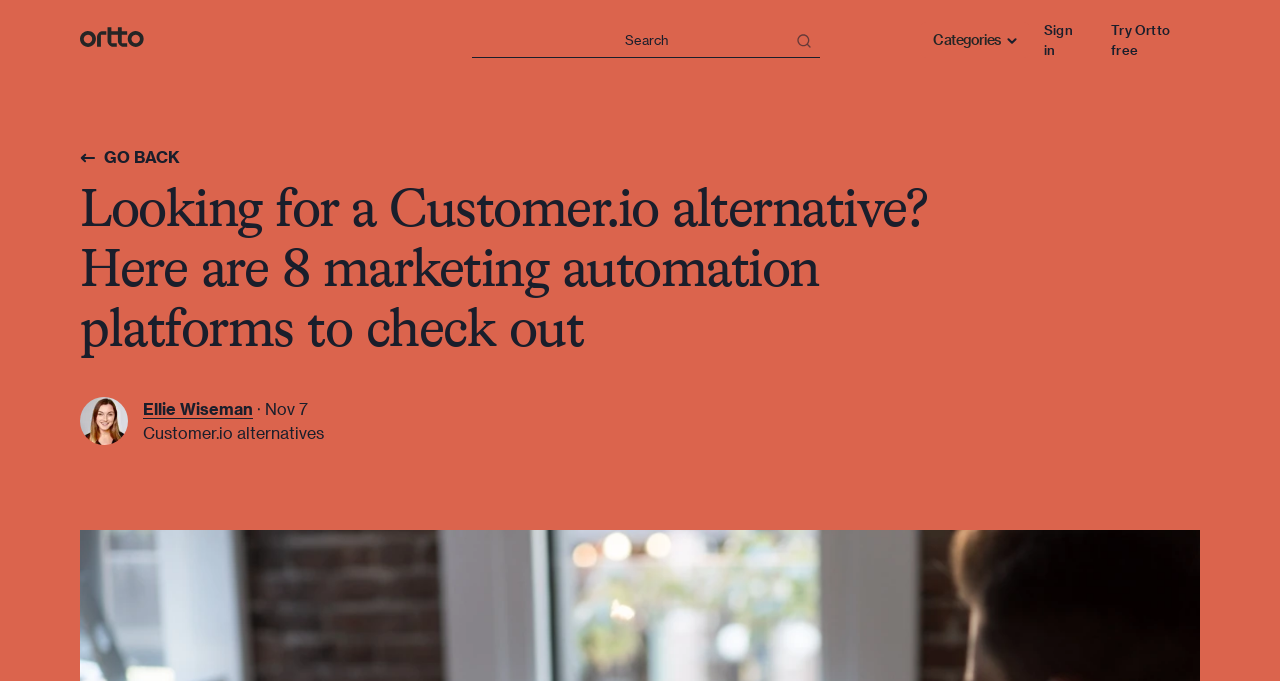Please reply to the following question using a single word or phrase: 
Is there a search function on the website?

Yes